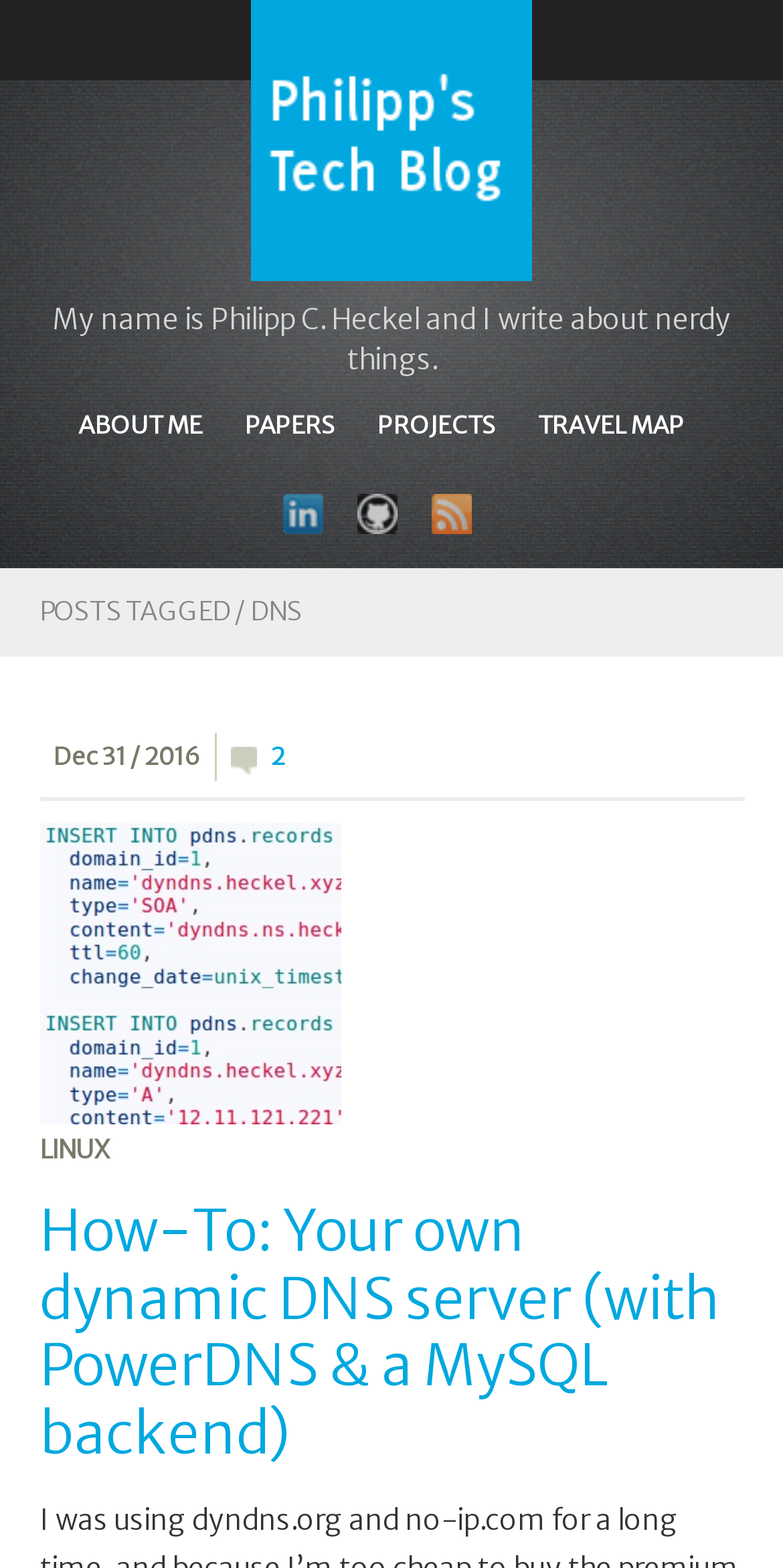How many links are in the navigation menu?
From the screenshot, provide a brief answer in one word or phrase.

4